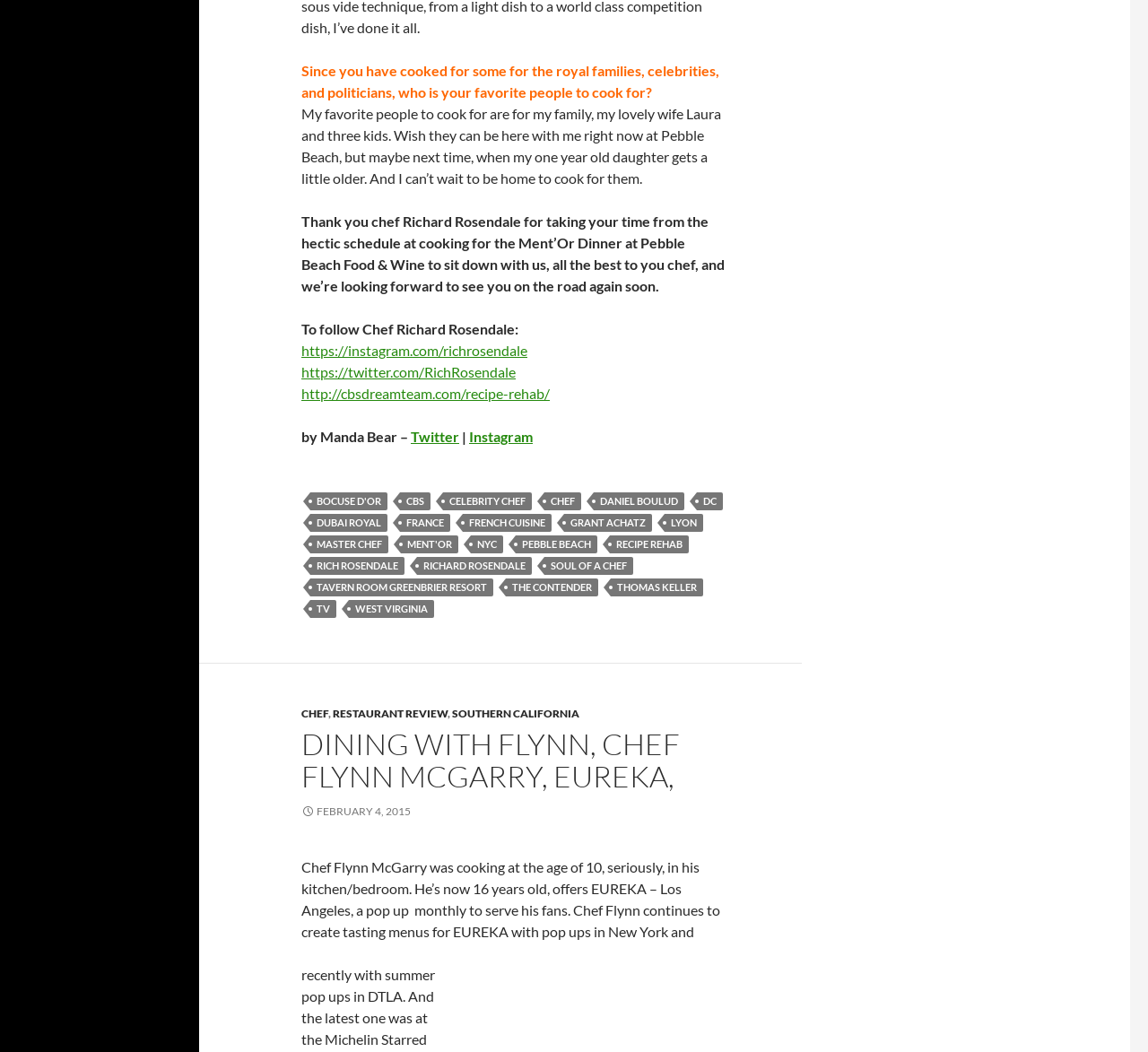Please respond to the question with a concise word or phrase:
Who is Chef Richard Rosendale's favorite people to cook for?

His family